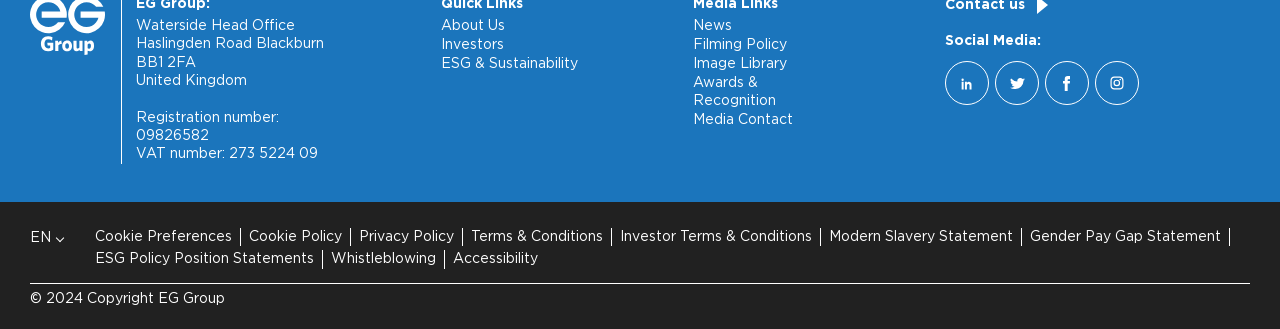Locate the bounding box coordinates of the element I should click to achieve the following instruction: "Open Cookie Preferences Modal".

[0.074, 0.692, 0.181, 0.749]